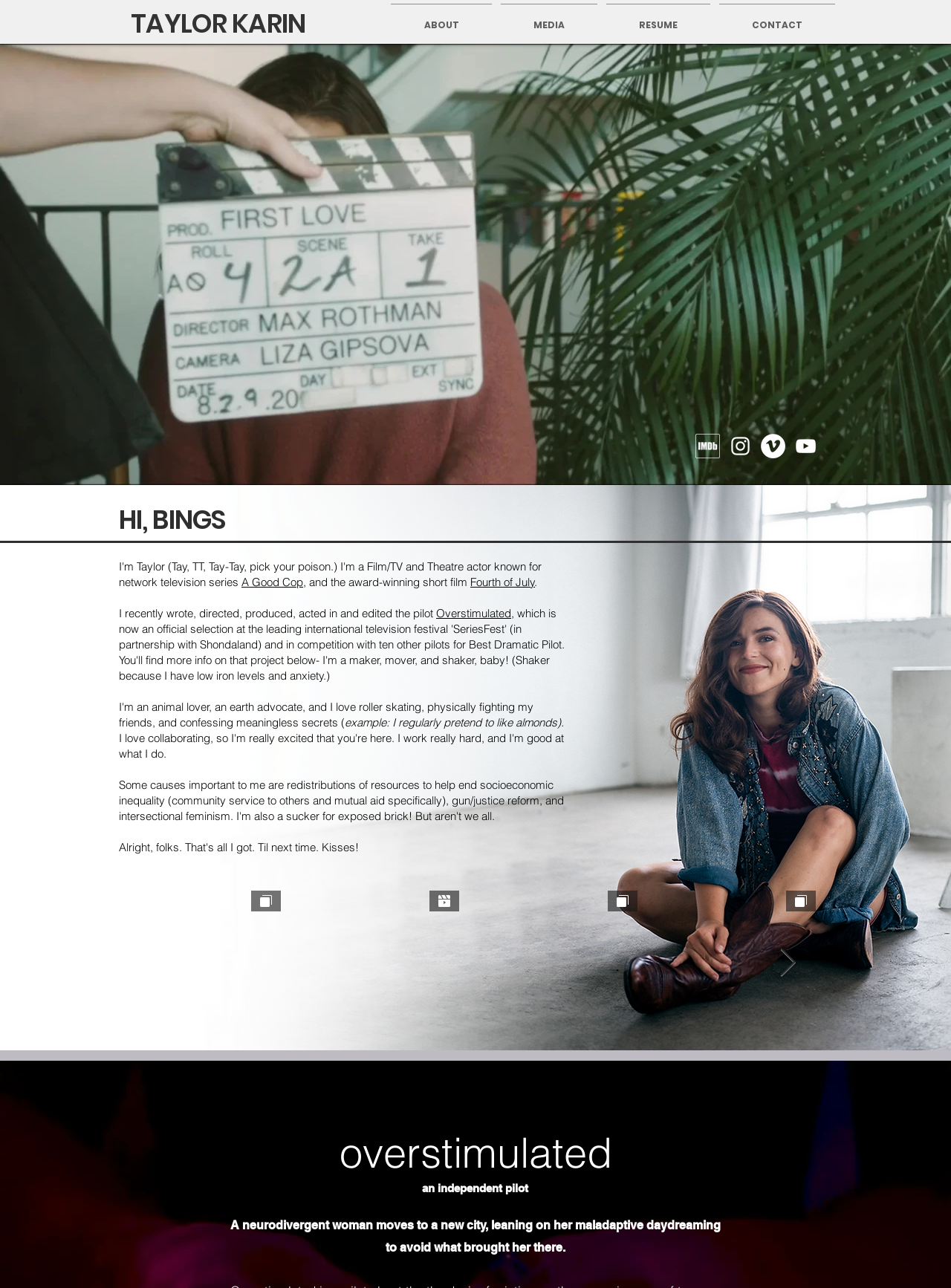Determine the bounding box coordinates of the target area to click to execute the following instruction: "Click on the ABOUT link."

[0.406, 0.003, 0.522, 0.026]